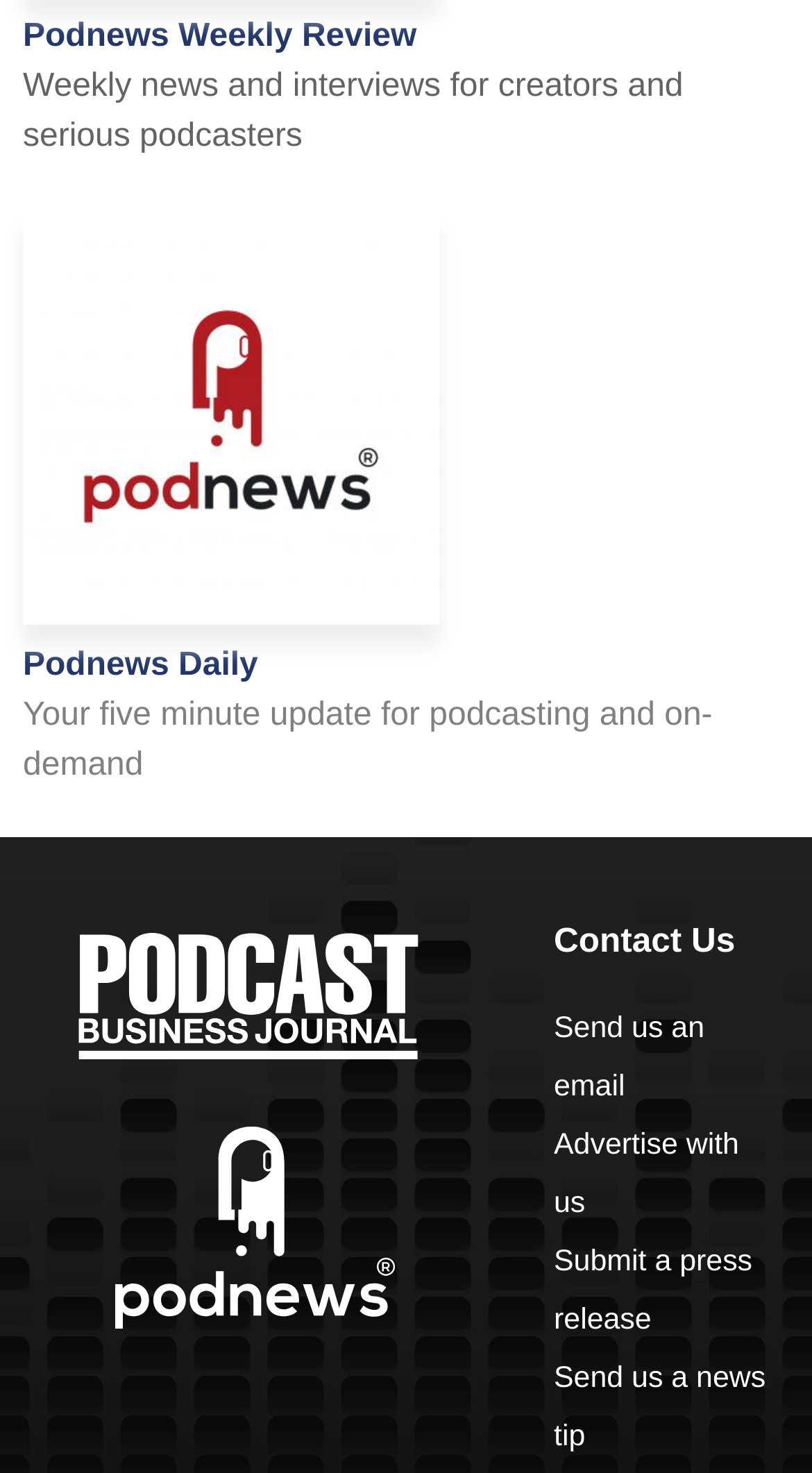Using the information in the image, could you please answer the following question in detail:
What is the name of the daily update?

The daily update is mentioned twice on the webpage with links 'Podnews Daily' and an image with the same name, along with a description 'Your five minute update for podcasting and on-demand'.